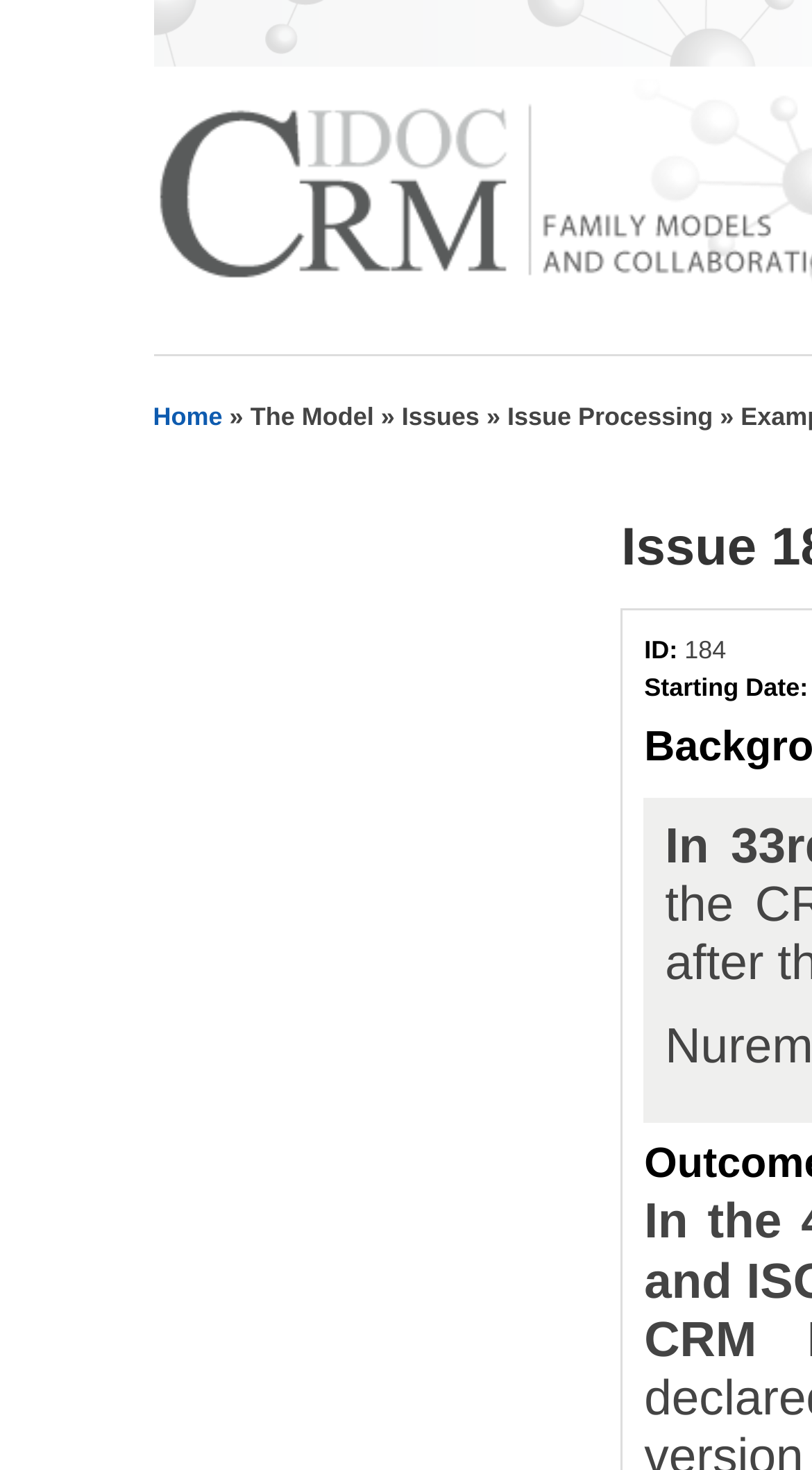How many menu items are there? Refer to the image and provide a one-word or short phrase answer.

5